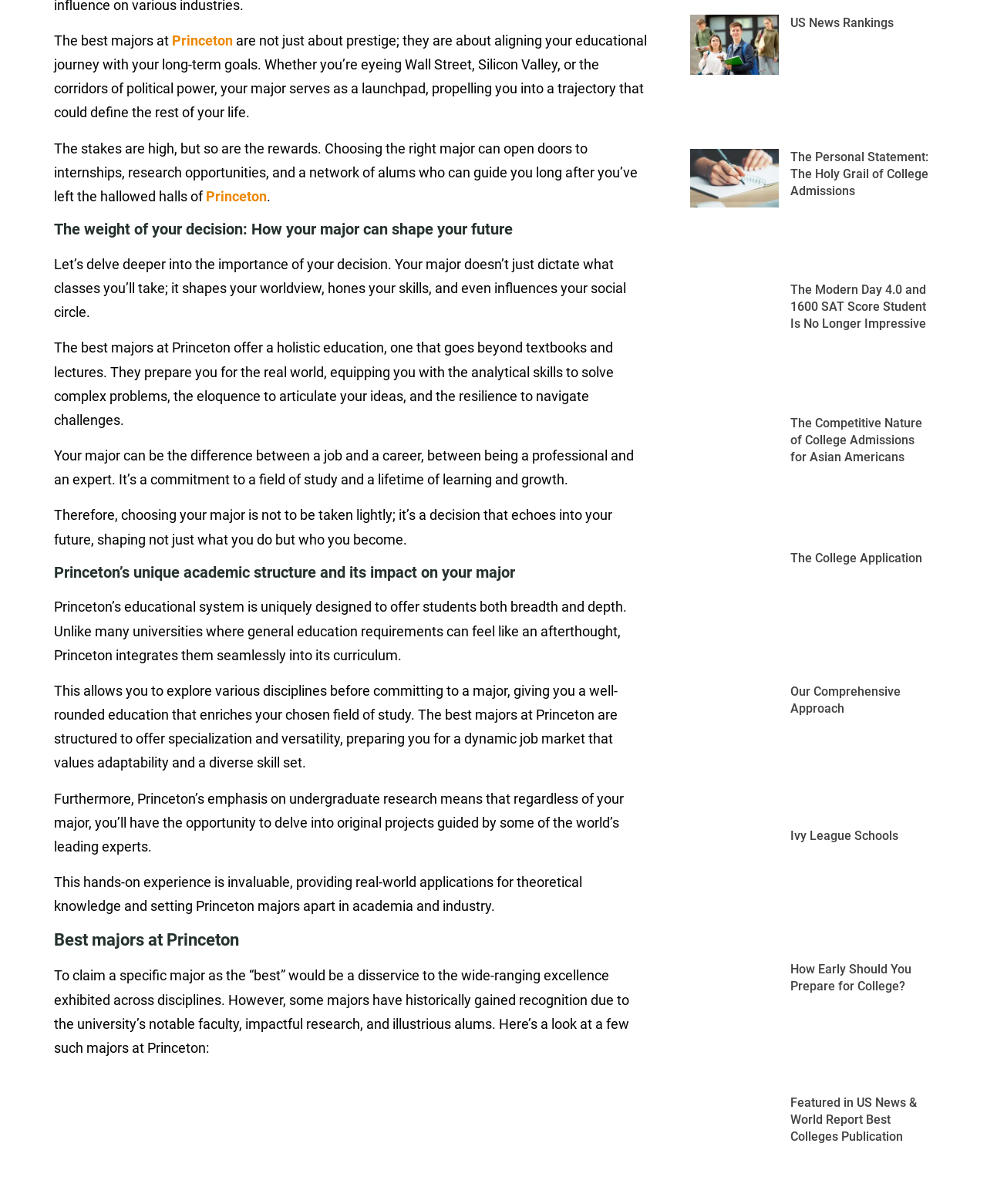Determine the bounding box coordinates for the element that should be clicked to follow this instruction: "Learn about the college application process". The coordinates should be given as four float numbers between 0 and 1, in the format [left, top, right, bottom].

[0.801, 0.457, 0.935, 0.47]